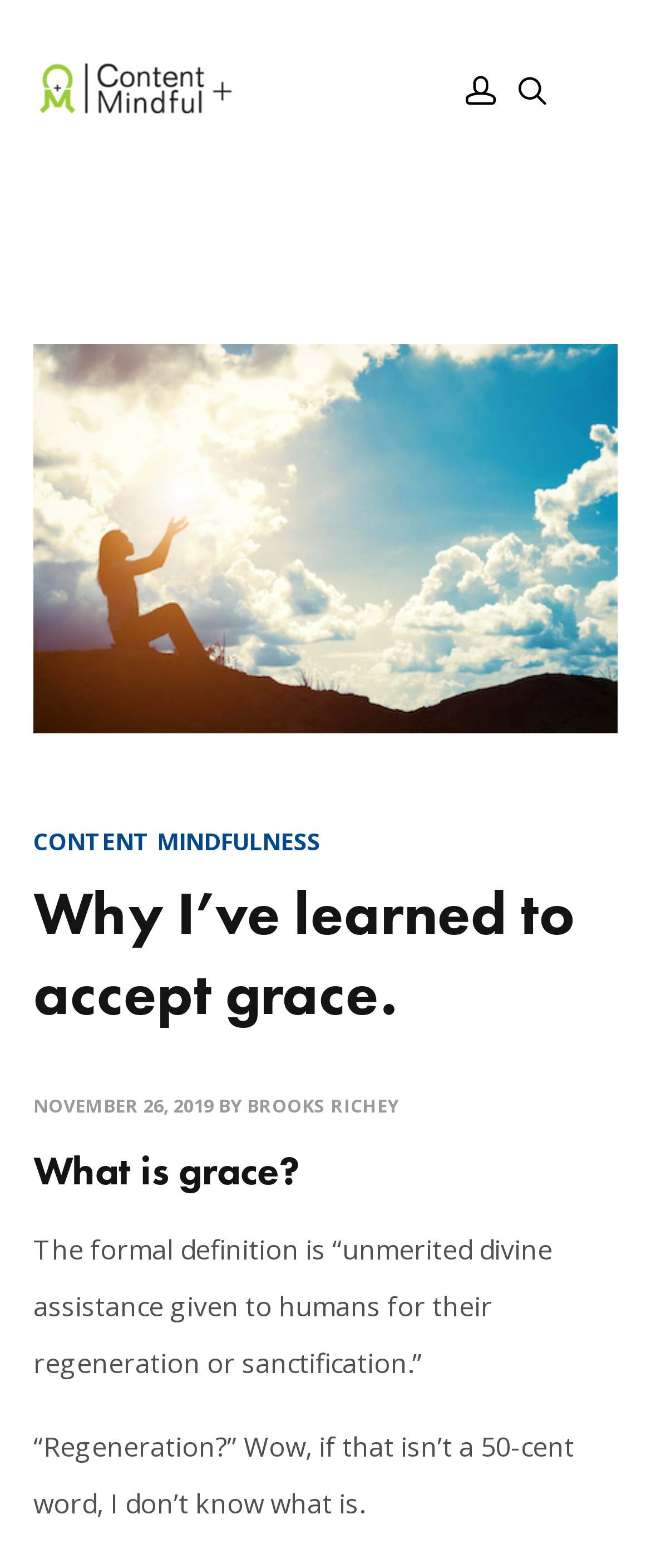What is the date of the article?
Please give a detailed and elaborate answer to the question.

The date of the article can be found below the title of the article, where it says 'NOVEMBER 26, 2019' in a static text format, inside a time element.